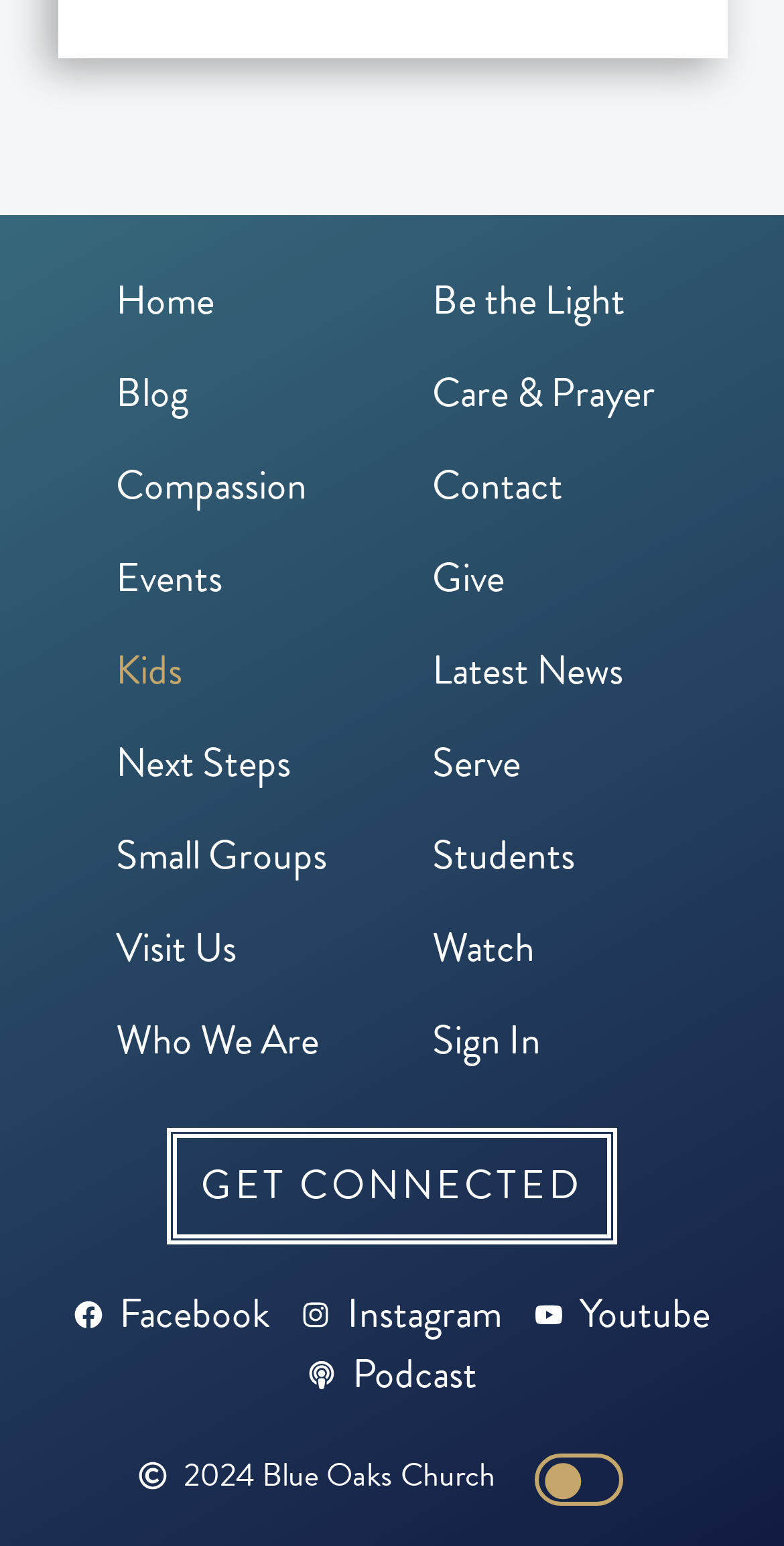Observe the image and answer the following question in detail: What is the last link in the top navigation menu?

The top navigation menu consists of several links, and the last link in this menu is 'Who We Are', which is located at the bottom right of the menu.